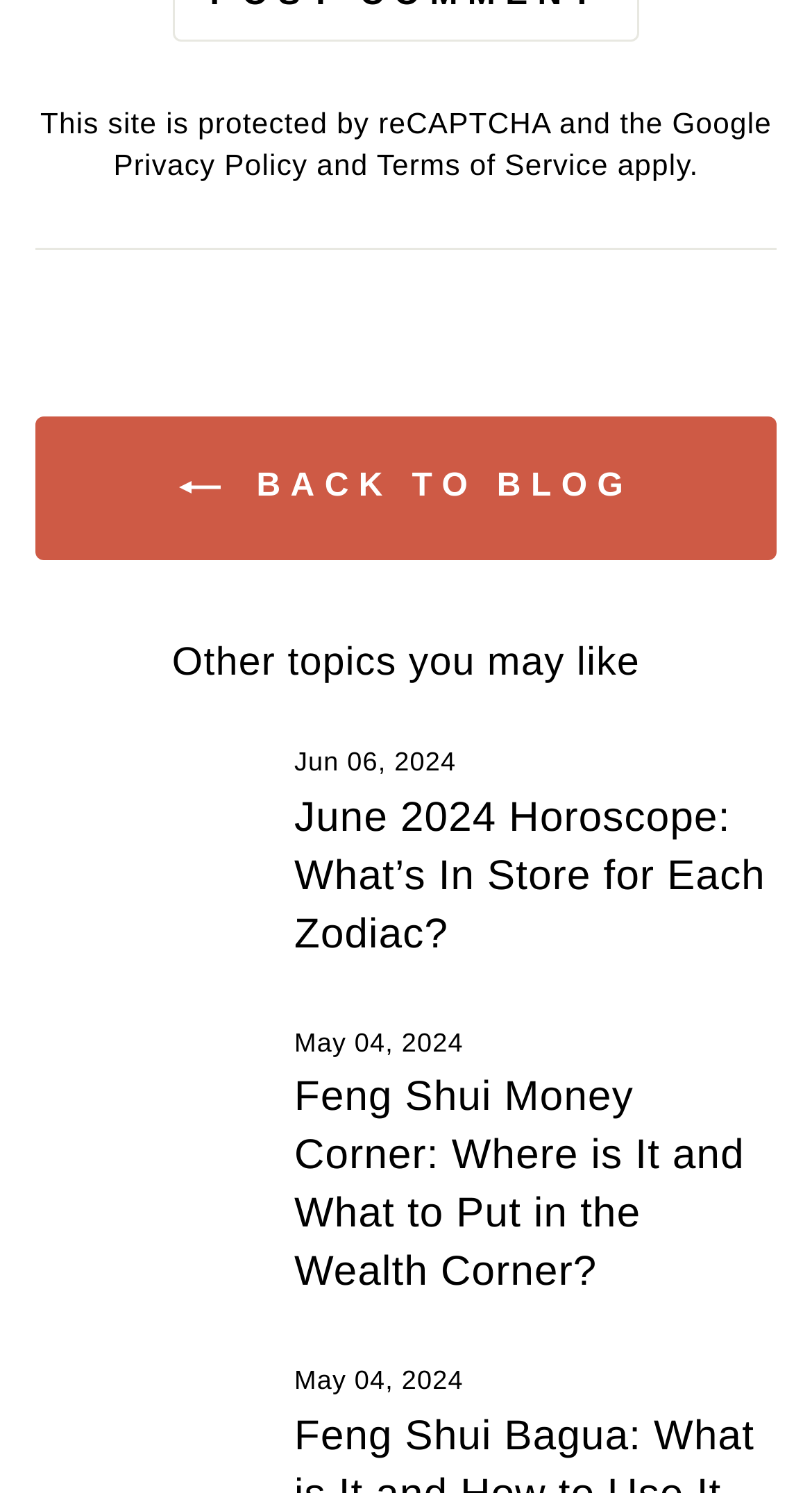Identify the bounding box for the UI element that is described as follows: "Back to Blog".

[0.044, 0.28, 0.956, 0.375]